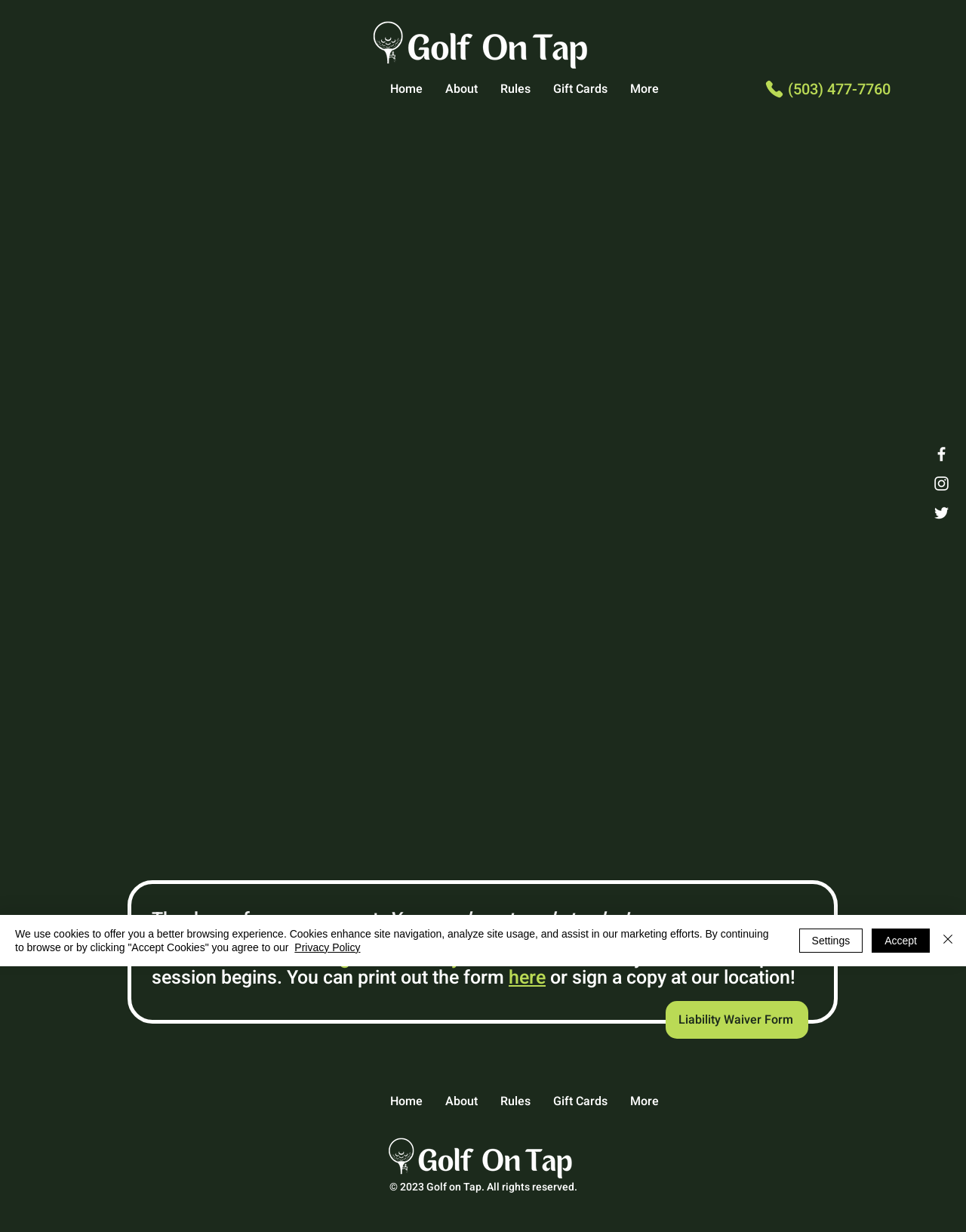Extract the main title from the webpage and generate its text.

© 2023 Golf on Tap. All rights reserved.